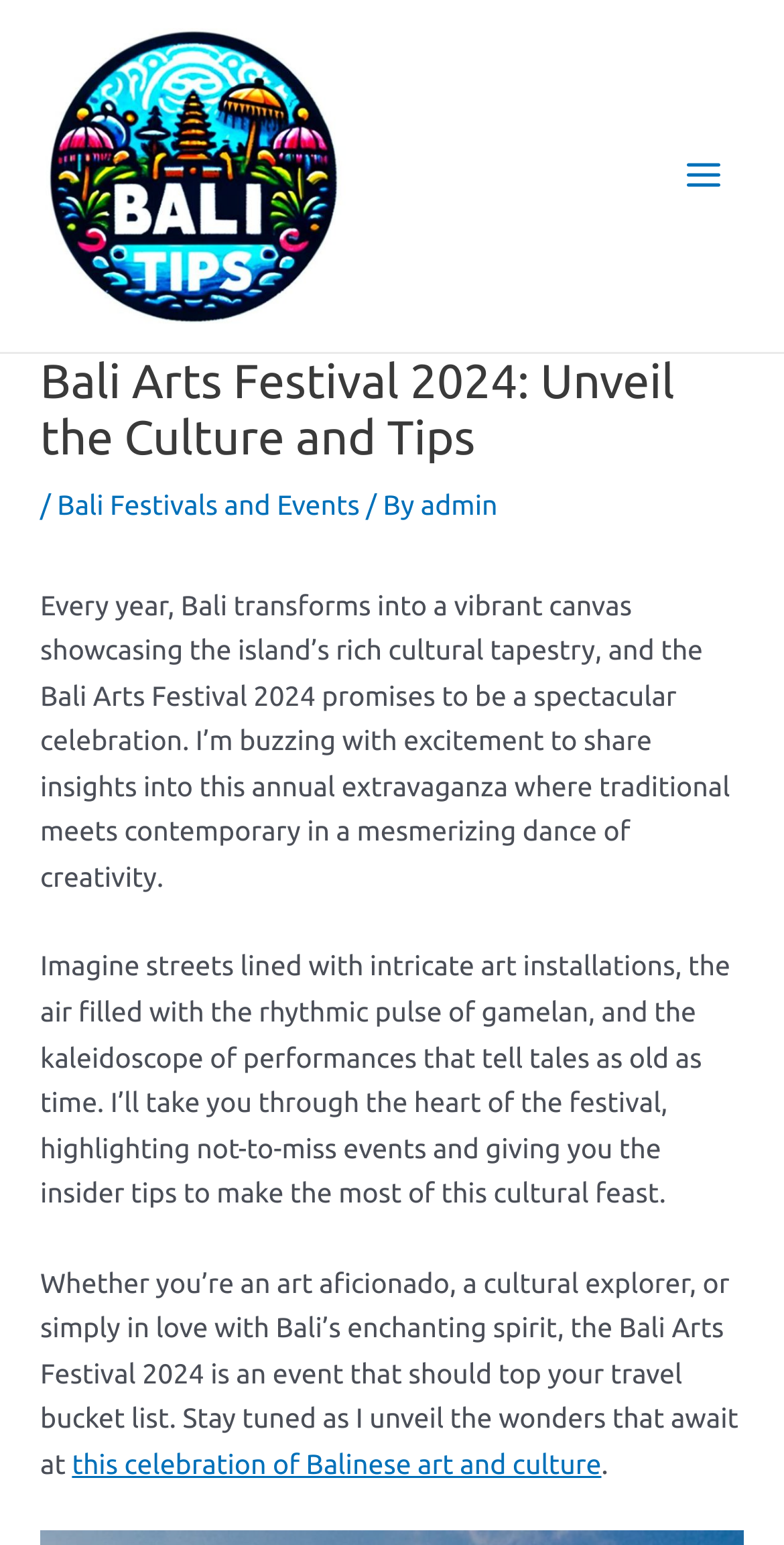Determine the main heading of the webpage and generate its text.

Bali Arts Festival 2024: Unveil the Culture and Tips